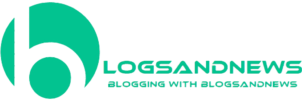What shape is integrated into the stylized letter 'B'?
Answer briefly with a single word or phrase based on the image.

Circular